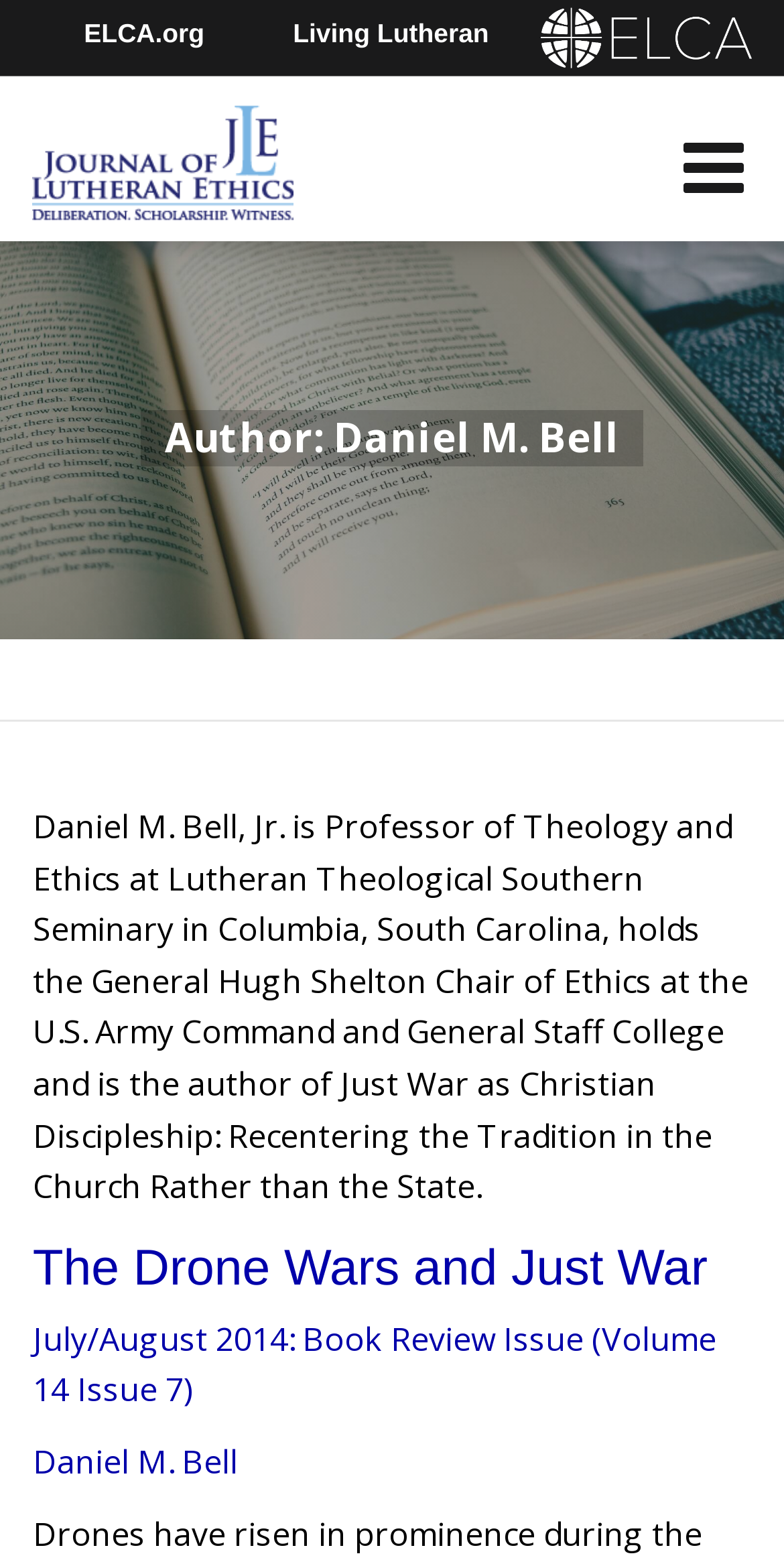For the element described, predict the bounding box coordinates as (top-left x, top-left y, bottom-right x, bottom-right y). All values should be between 0 and 1. Element description: Churchwide Assembly

[0.136, 0.048, 0.595, 0.101]